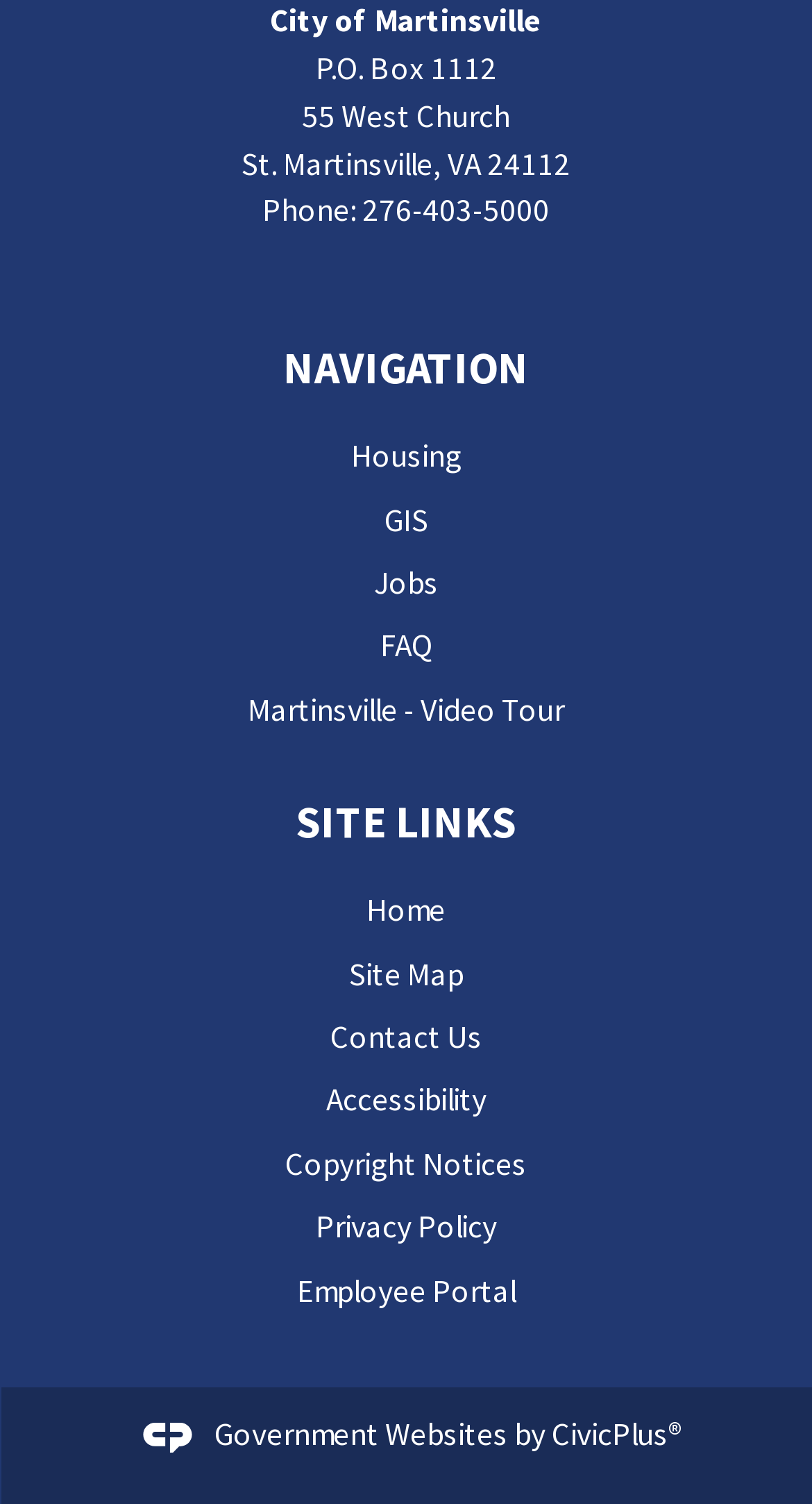What is the city's phone number?
Provide a thorough and detailed answer to the question.

I found the phone number by looking at the static text 'Phone:' and the corresponding link next to it, which is '276-403-5000'.